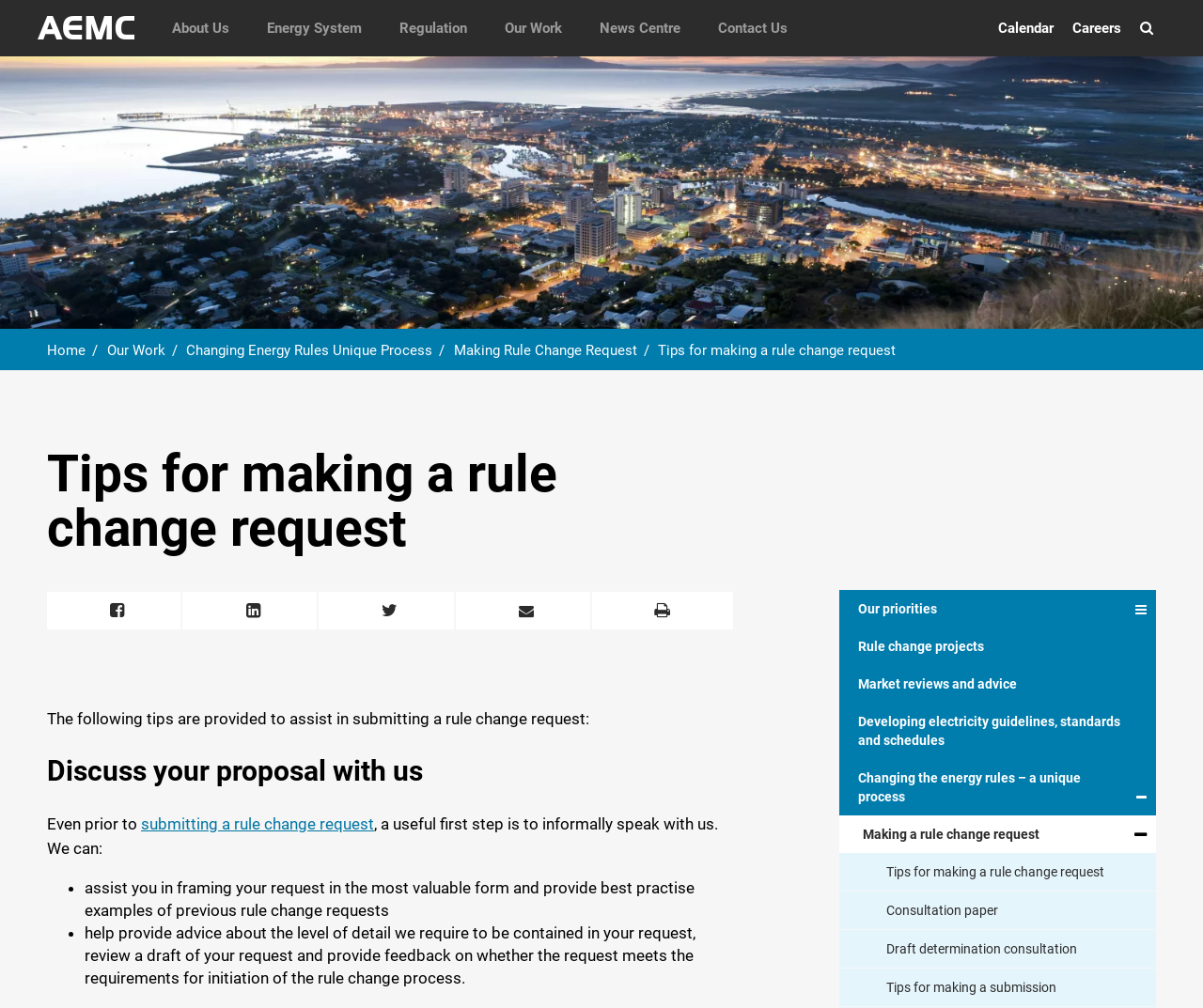Find and specify the bounding box coordinates that correspond to the clickable region for the instruction: "Click the AEMC Logo".

[0.031, 0.0, 0.127, 0.056]